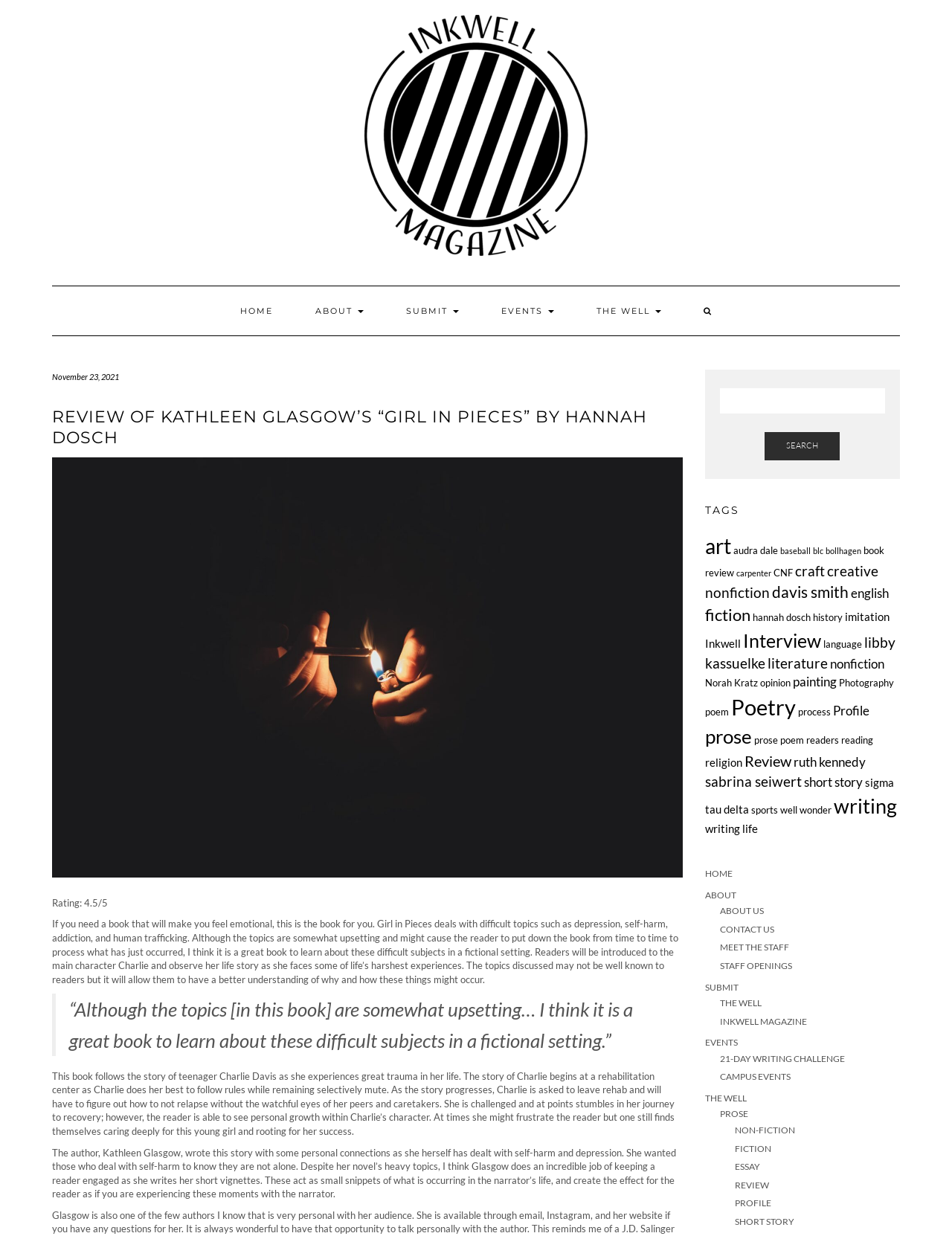Provide your answer to the question using just one word or phrase: What is the name of the reviewer of the book?

Hannah Dosch